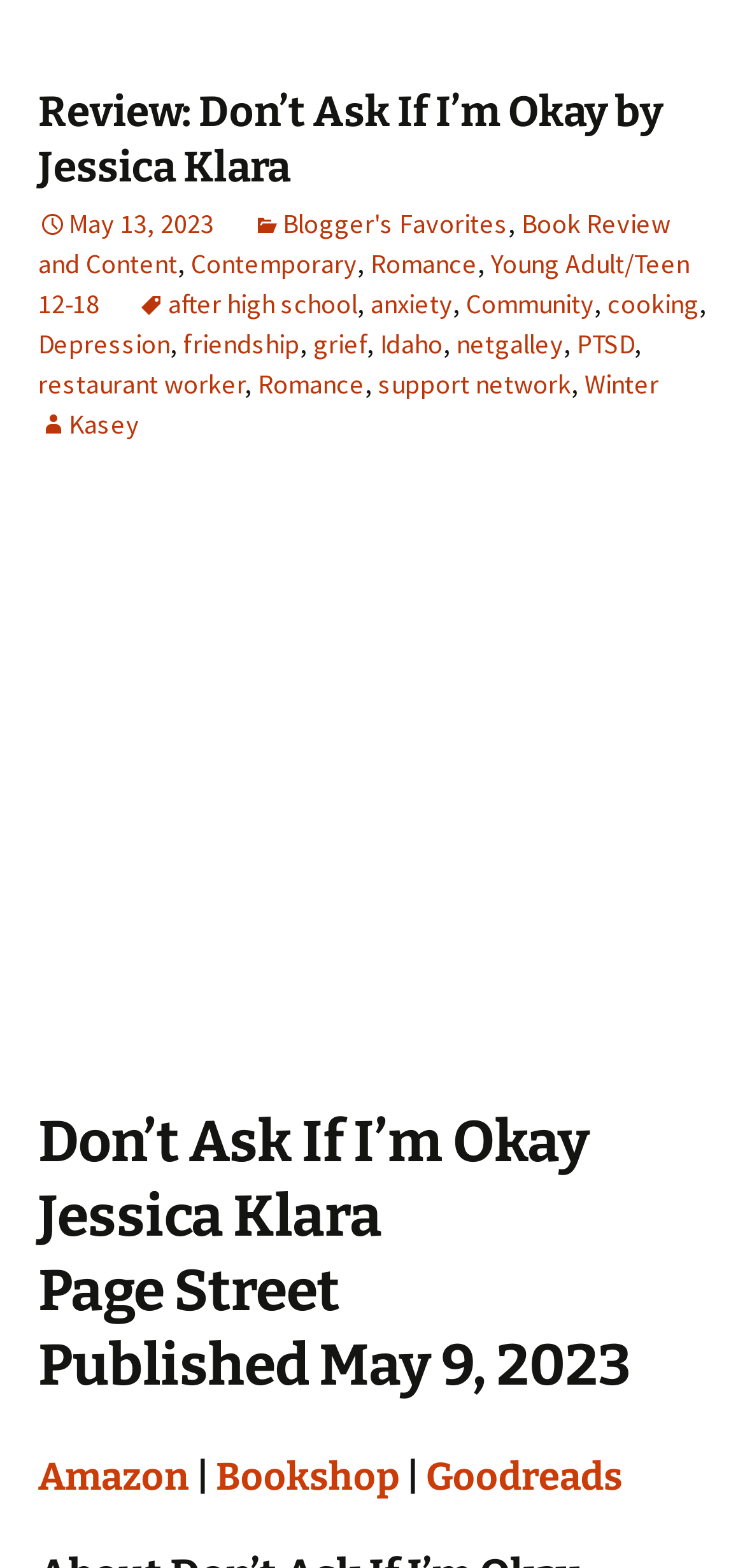When was the book published?
Please answer the question with as much detail and depth as you can.

The publication date of the book can be found in the heading element with the text 'Don’t Ask If I’m Okay Jessica Klara Page Street Published May 9, 2023'.